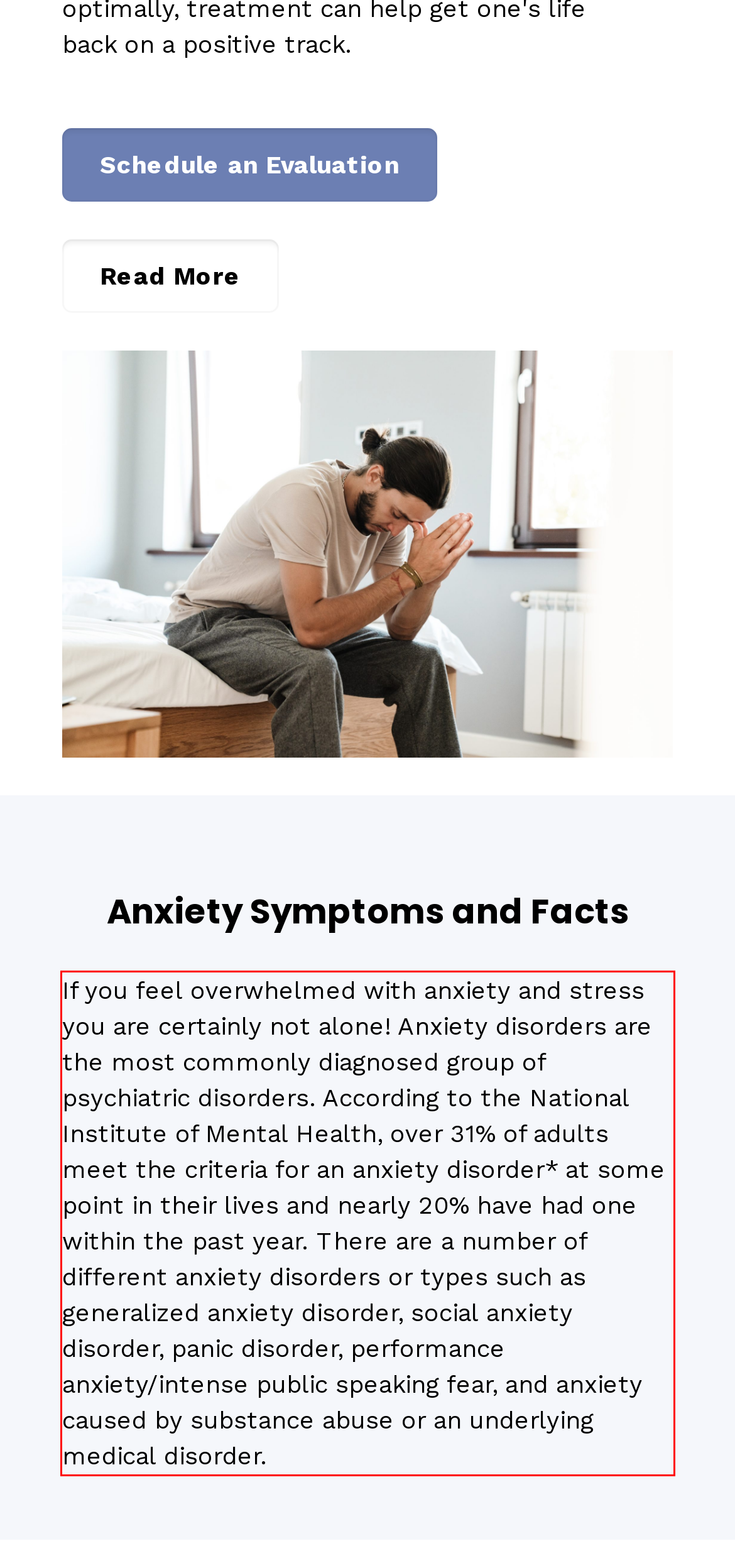Please examine the webpage screenshot containing a red bounding box and use OCR to recognize and output the text inside the red bounding box.

If you feel overwhelmed with anxiety and stress you are certainly not alone! Anxiety disorders are the most commonly diagnosed group of psychiatric disorders. According to the National Institute of Mental Health, over 31% of adults meet the criteria for an anxiety disorder* at some point in their lives and nearly 20% have had one within the past year. There are a number of different anxiety disorders or types such as generalized anxiety disorder, social anxiety disorder, panic disorder, performance anxiety/intense public speaking fear, and anxiety caused by substance abuse or an underlying medical disorder.